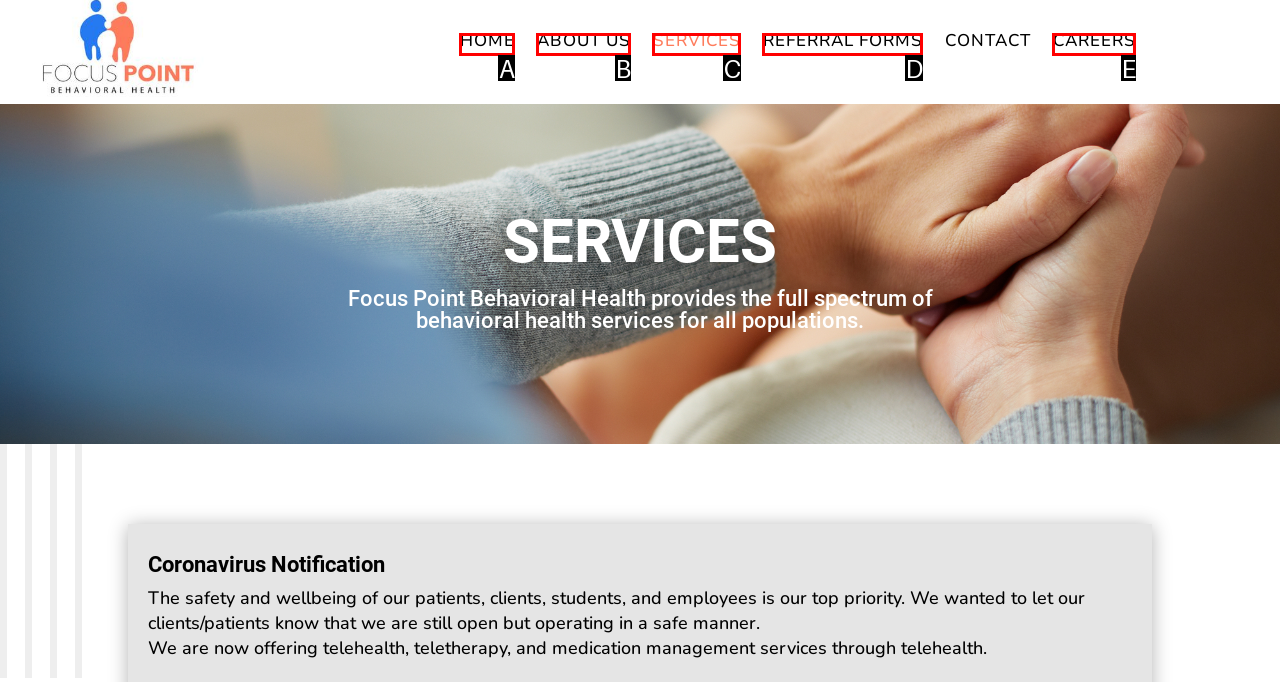Tell me which one HTML element best matches the description: Referral Forms Answer with the option's letter from the given choices directly.

D